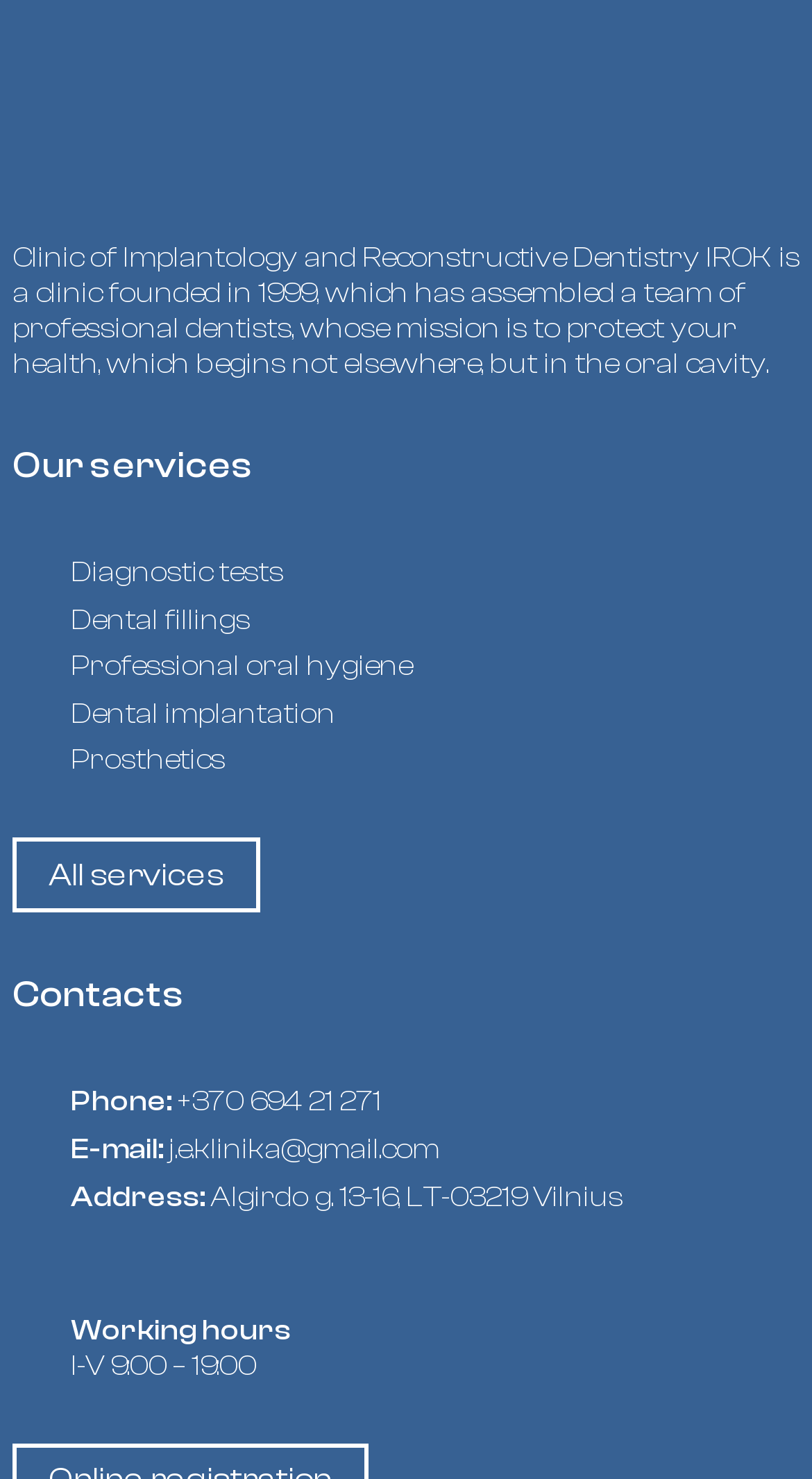What is the clinic's phone number?
Refer to the image and provide a one-word or short phrase answer.

+370 694 21 271